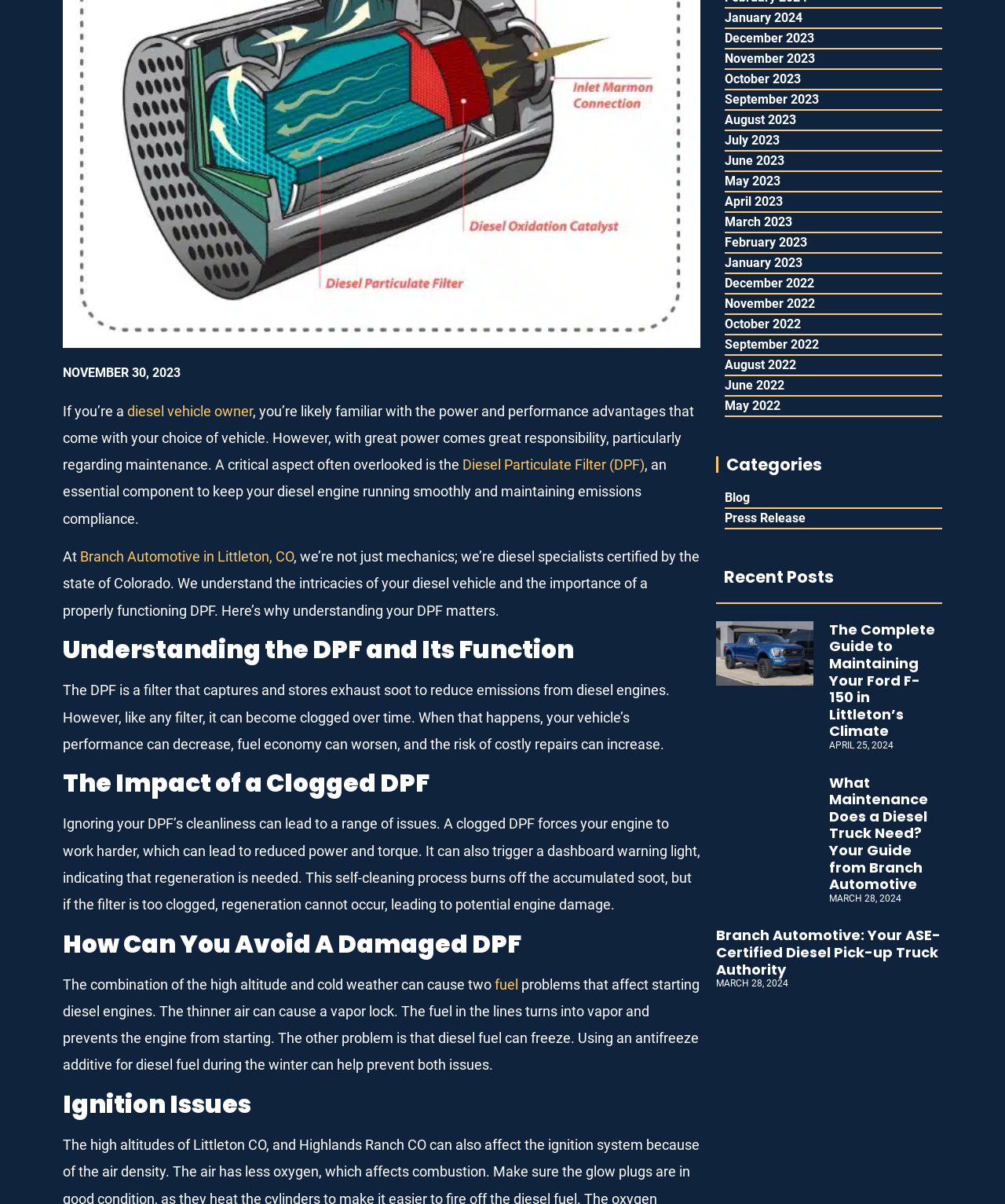Using the description: "Branch Automotive in Littleton, CO", determine the UI element's bounding box coordinates. Ensure the coordinates are in the format of four float numbers between 0 and 1, i.e., [left, top, right, bottom].

[0.08, 0.455, 0.292, 0.469]